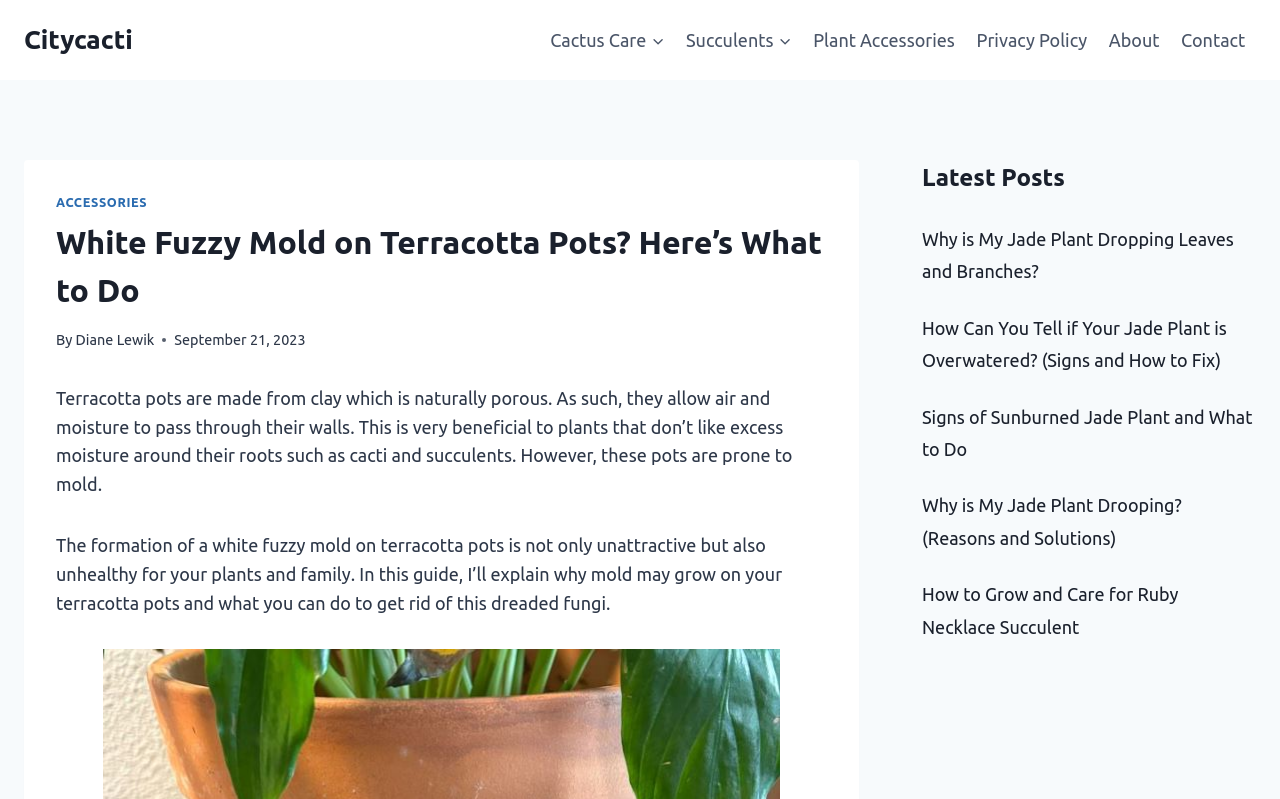Locate the bounding box coordinates of the area you need to click to fulfill this instruction: 'Learn about 'Plant Accessories''. The coordinates must be in the form of four float numbers ranging from 0 to 1: [left, top, right, bottom].

[0.627, 0.019, 0.754, 0.082]